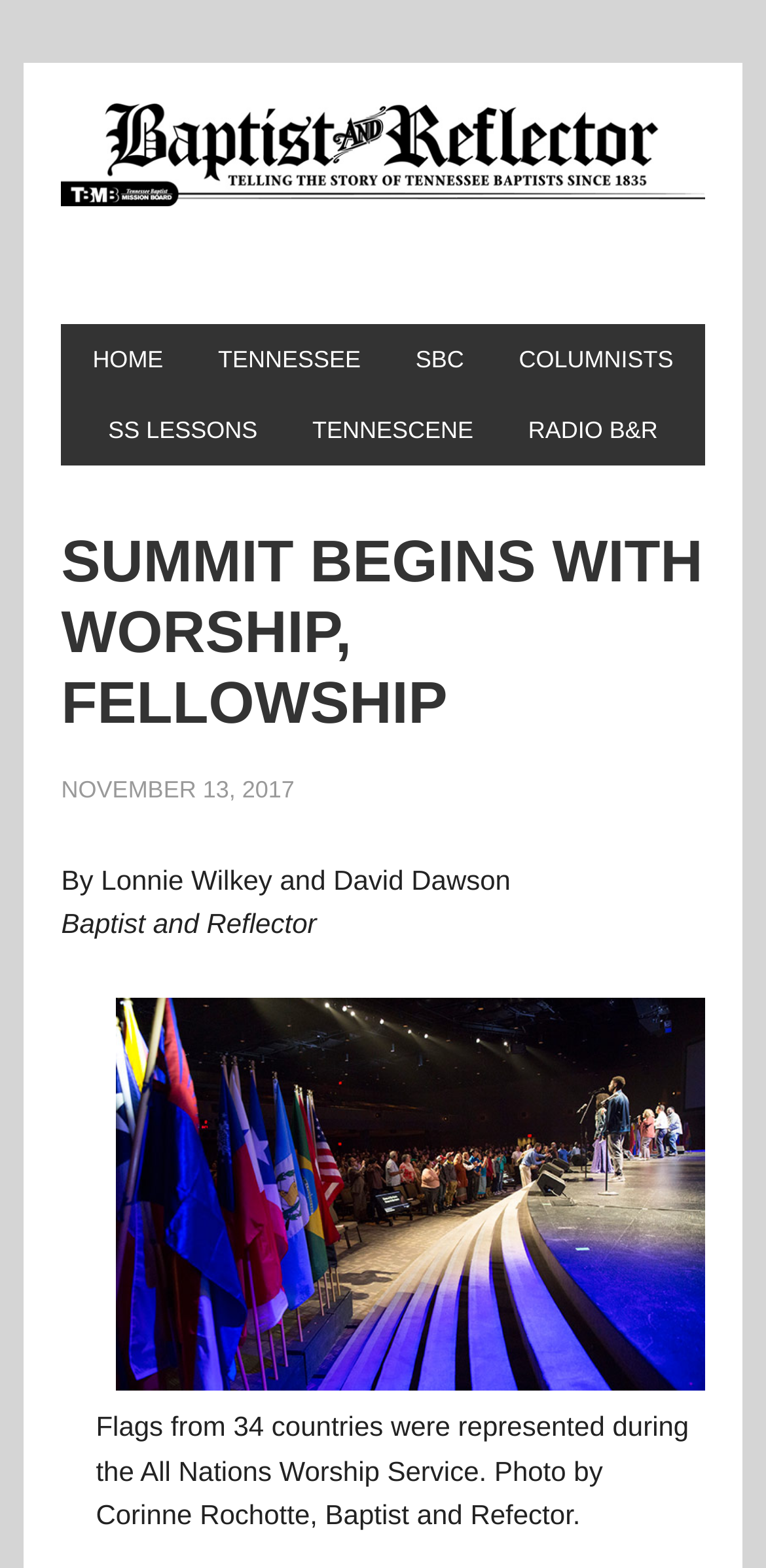Generate a comprehensive description of the webpage.

The webpage is about the 2017 TBC Summit, with a focus on the first day's events. At the top, there is a logo of "Baptist & Reflector" with a link to the homepage. Below the logo, there is a navigation menu with links to various sections, including "HOME", "TENNESSEE", "SBC", "COLUMNISTS", "SS LESSONS", "TENNESCENE", and "RADIO B&R".

The main content of the page is headed by a large title "SUMMIT BEGINS WITH WORSHIP, FELLOWSHIP" with the date "NOVEMBER 13, 2017" written below it. The article is written by Lonnie Wilkey and David Dawson, and is affiliated with "Baptist and Reflector".

The article describes the first day of the 2017 TBC Summit, which was filled with praise, fellowship, and prayer. There is an image on the page, which shows flags from 34 countries represented during the All Nations Worship Service. The image is captioned with a description of the photo, including the photographer's name.

Overall, the webpage is well-organized, with clear headings and concise text, making it easy to navigate and read.